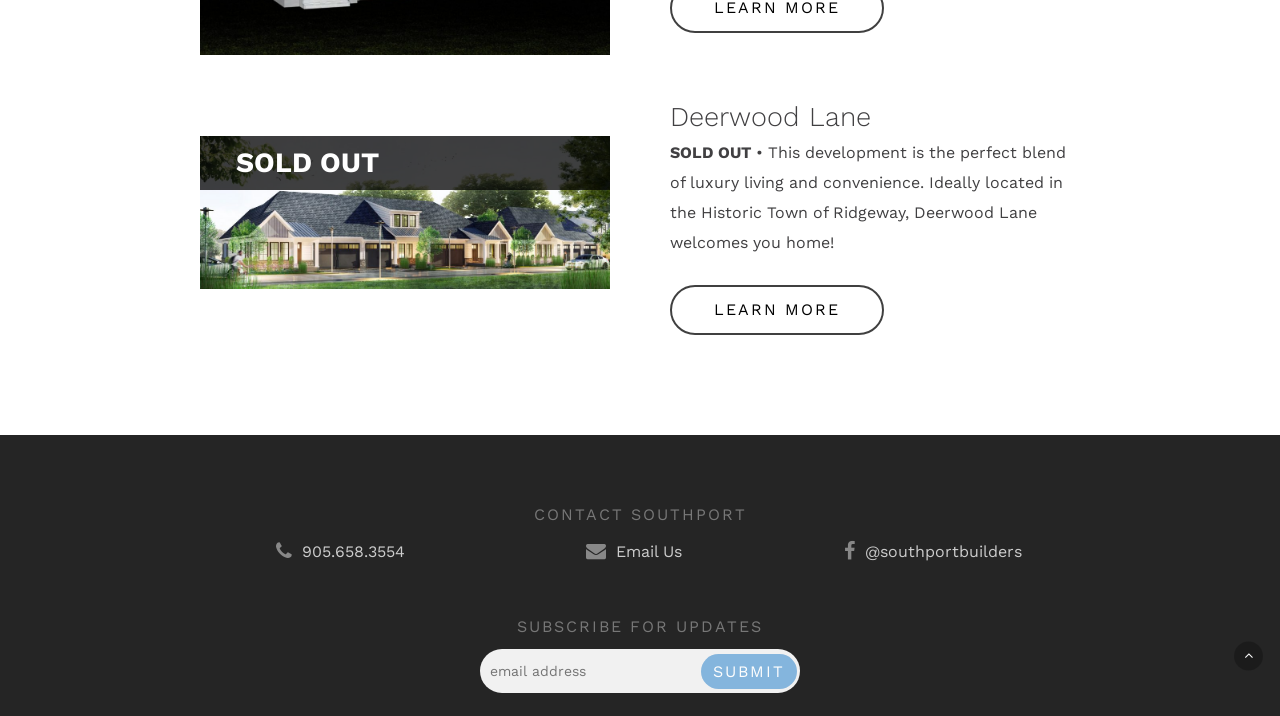Based on the element description parent_node: Skip to main content, identify the bounding box coordinates for the UI element. The coordinates should be in the format (top-left x, top-left y, bottom-right x, bottom-right y) and within the 0 to 1 range.

[0.964, 0.896, 0.987, 0.936]